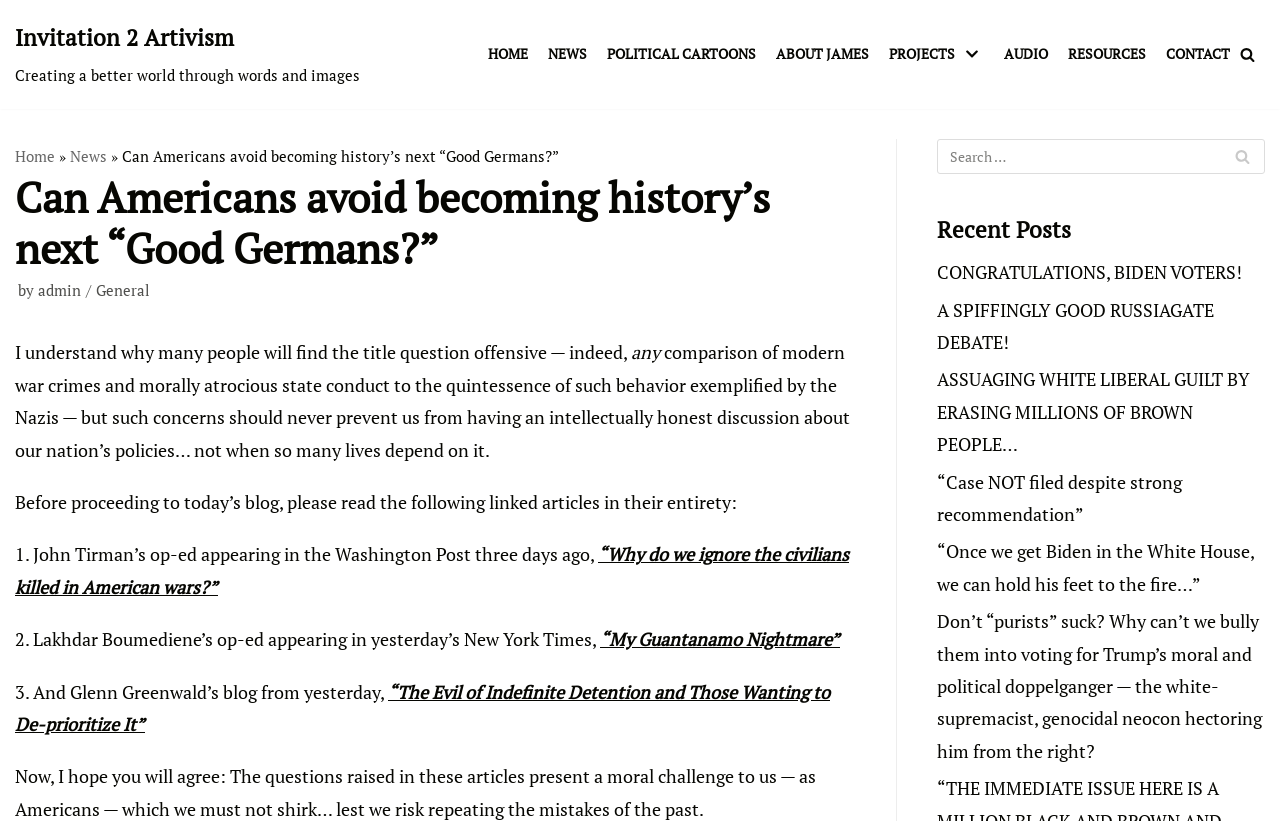Provide your answer in a single word or phrase: 
What is the name of the author of the article?

admin